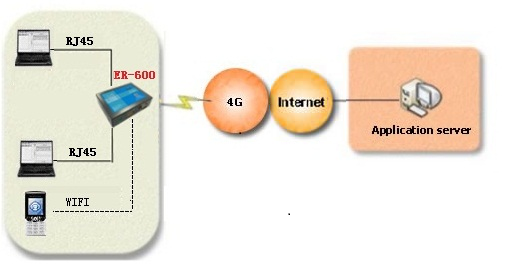What type of connection does the ER-600 use to access the internet?
Please answer the question as detailed as possible based on the image.

The image and caption indicate that the ER-600 facilitates access to the internet via a 4G connection, allowing data transmission to an application server.